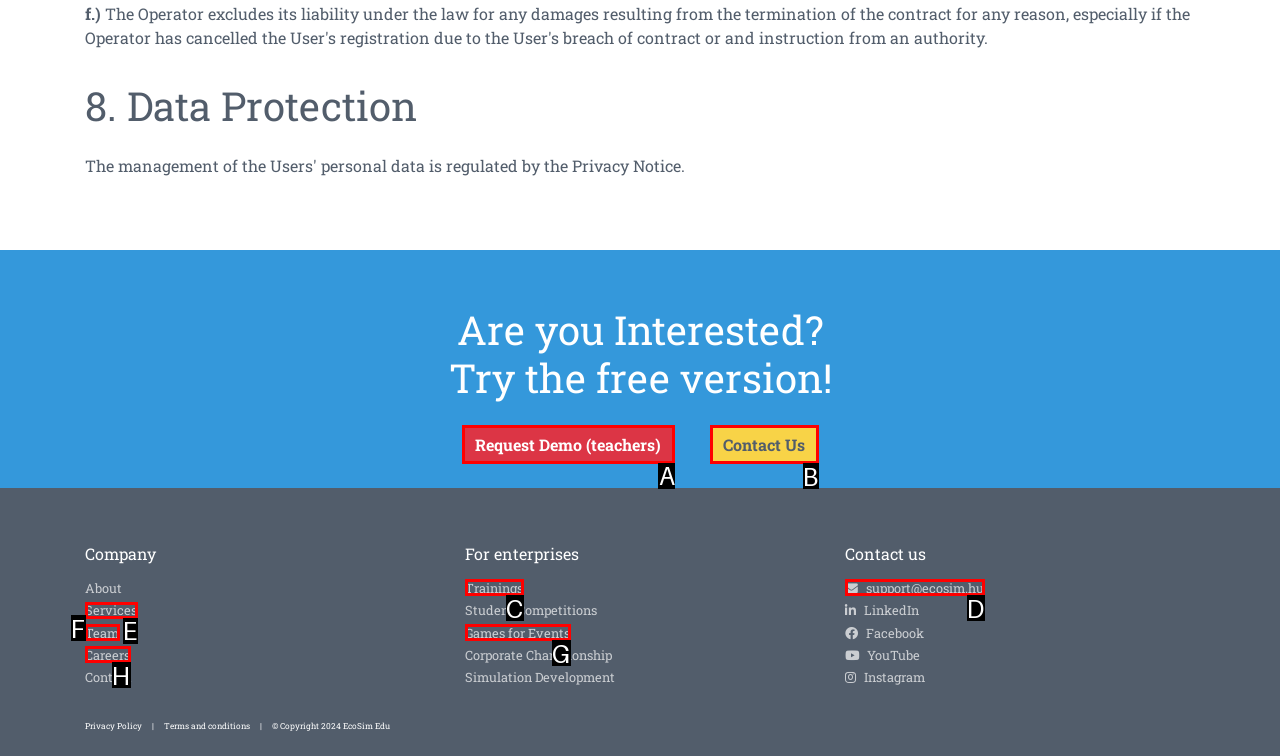Please indicate which option's letter corresponds to the task: Request a demo for teachers by examining the highlighted elements in the screenshot.

A